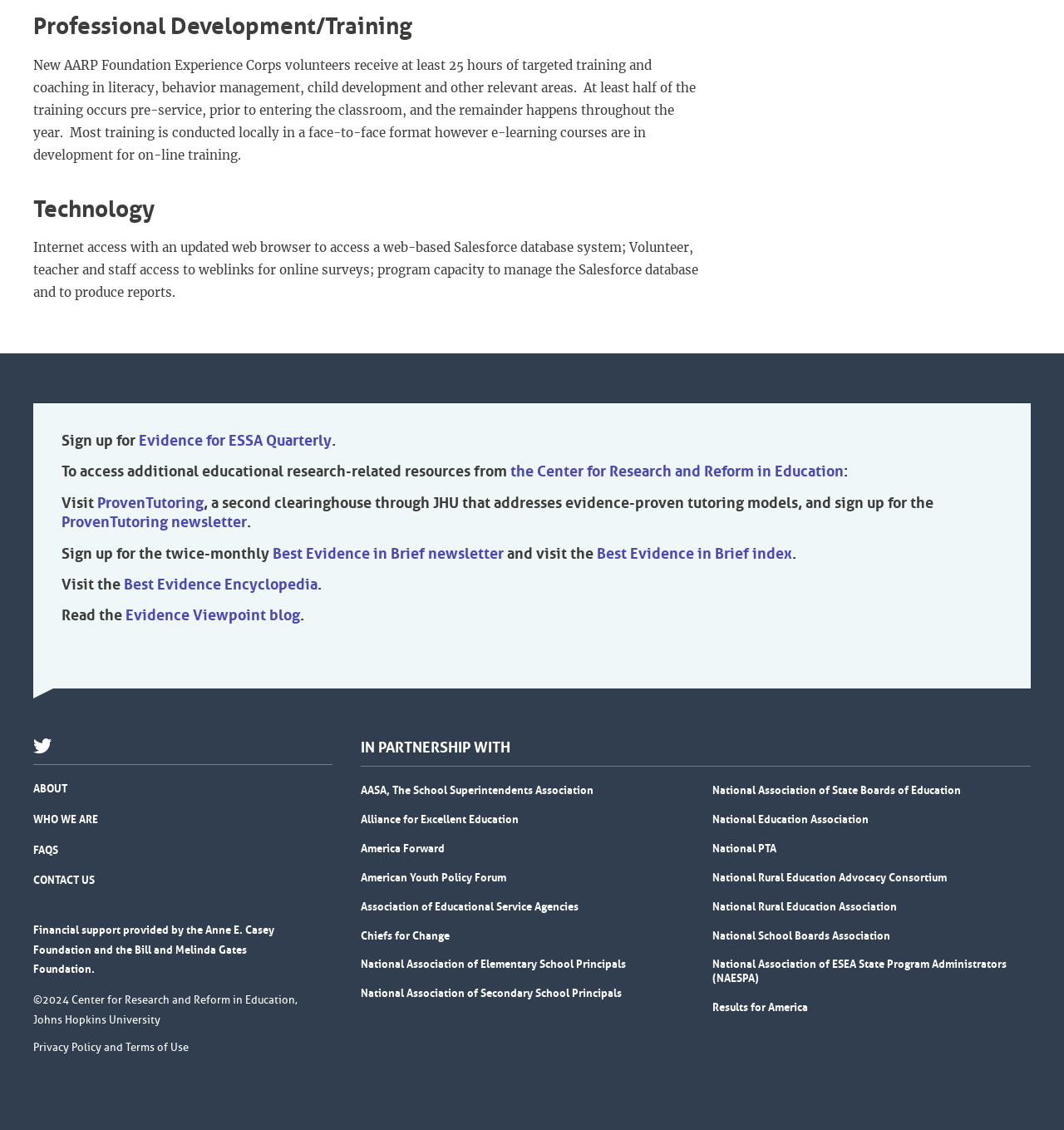Using the provided element description, identify the bounding box coordinates as (top-left x, top-left y, bottom-right x, bottom-right y). Ensure all values are between 0 and 1. Description: Best Evidence in Brief index

[0.561, 0.482, 0.745, 0.499]